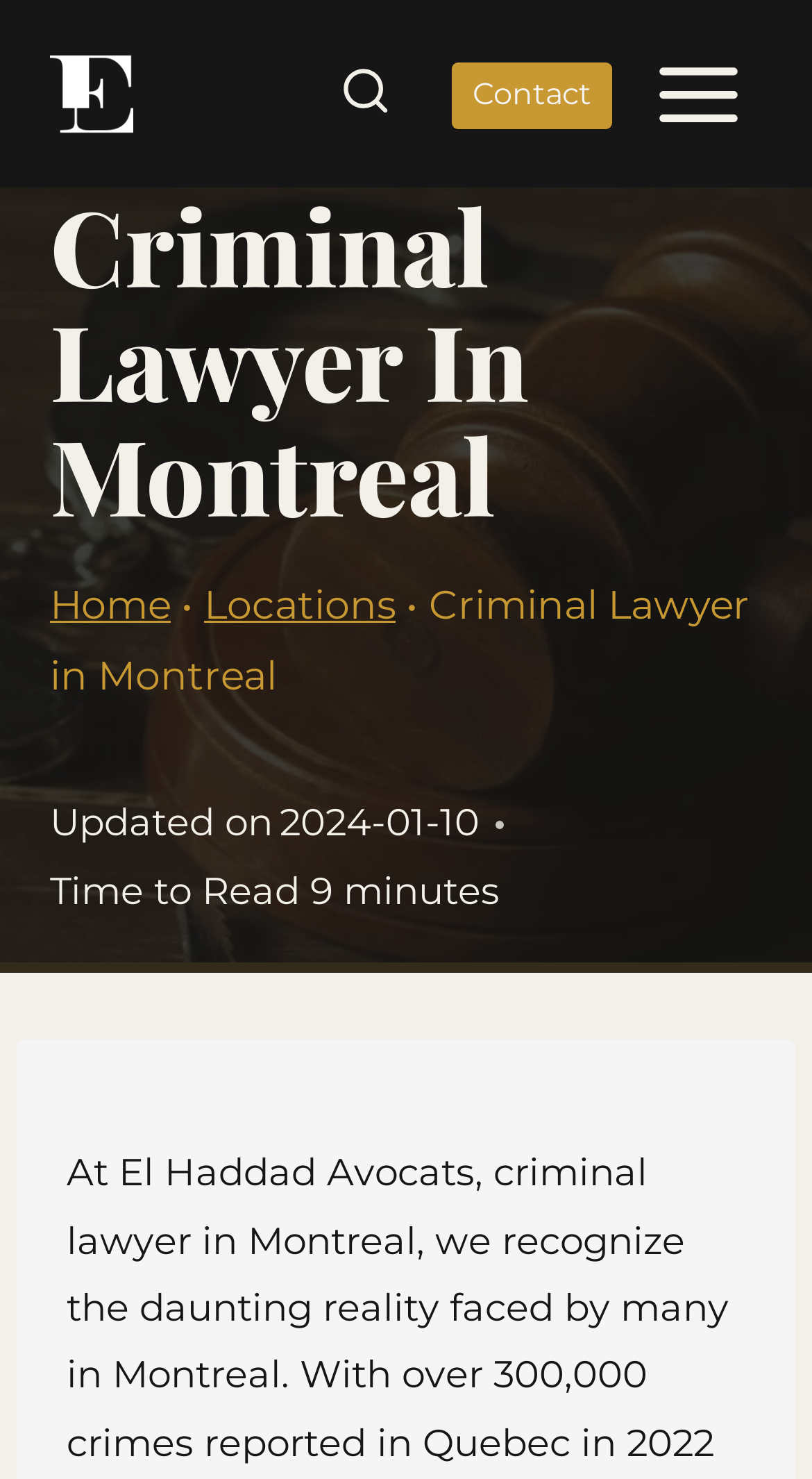How many minutes does it take to read the content?
Using the image as a reference, deliver a detailed and thorough answer to the question.

I found the time it takes to read the content by looking at the section that says 'Time to Read' and then reading the number of minutes that follows, which is '9'.